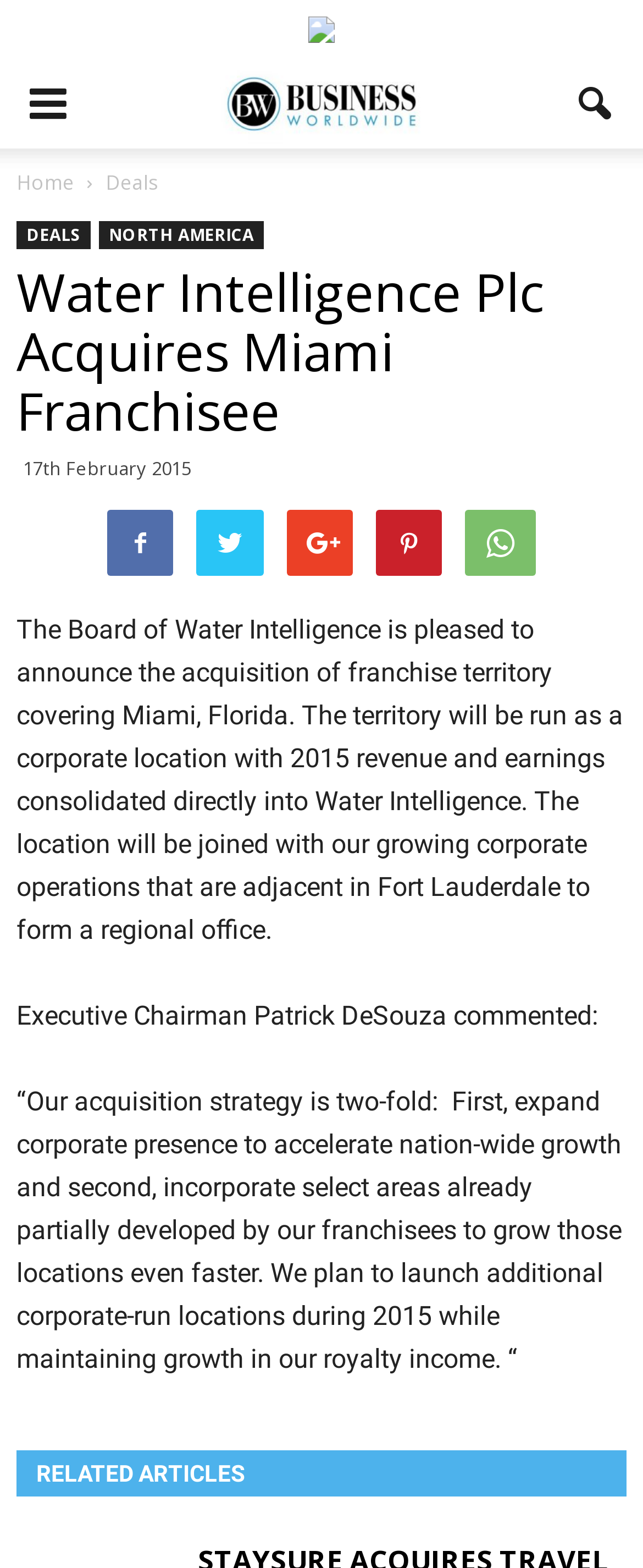Please locate the bounding box coordinates of the region I need to click to follow this instruction: "Click the link to read more about the acquisition".

[0.479, 0.011, 0.521, 0.027]